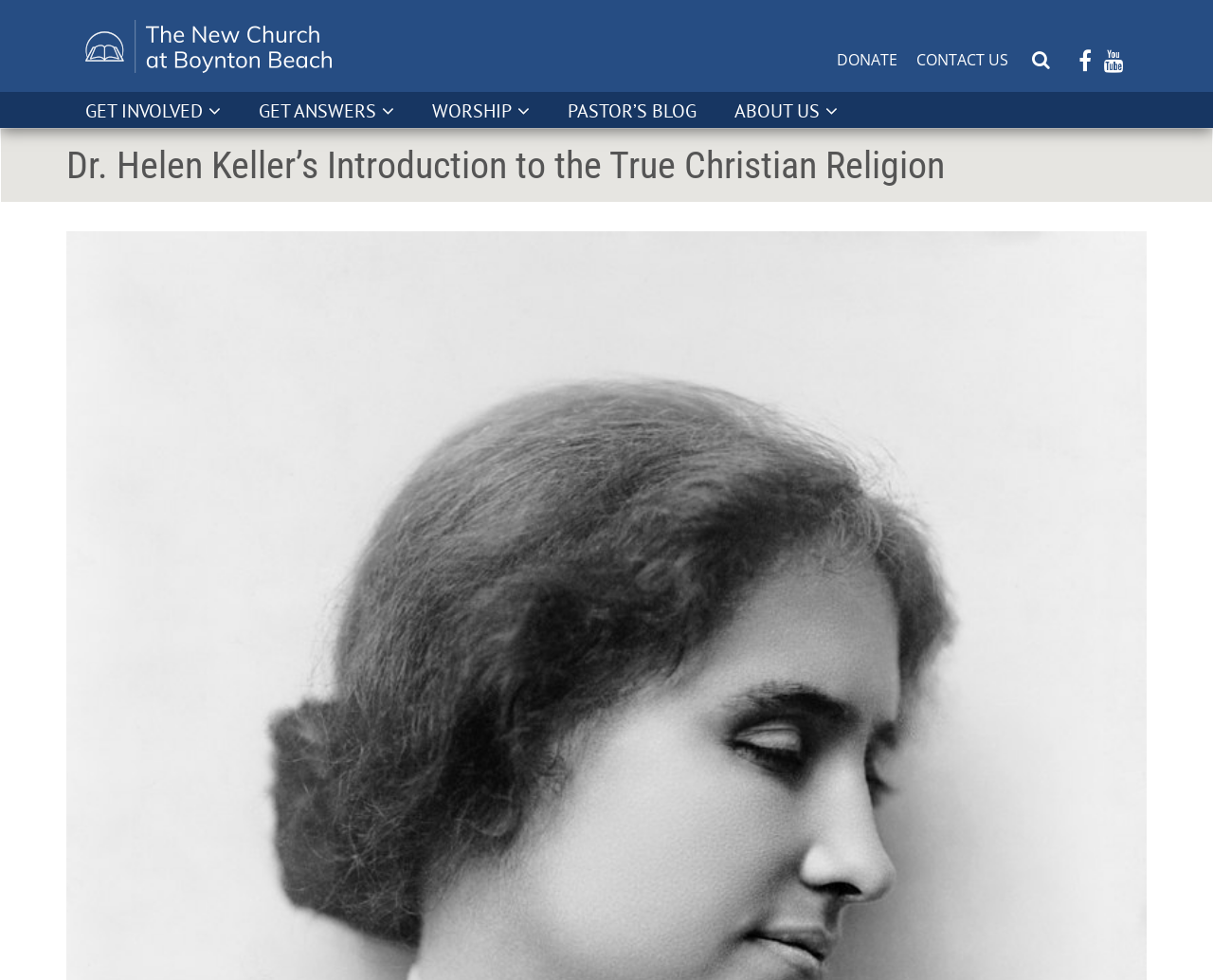Please identify the primary heading on the webpage and return its text.

Dr. Helen Keller’s Introduction to the True Christian Religion